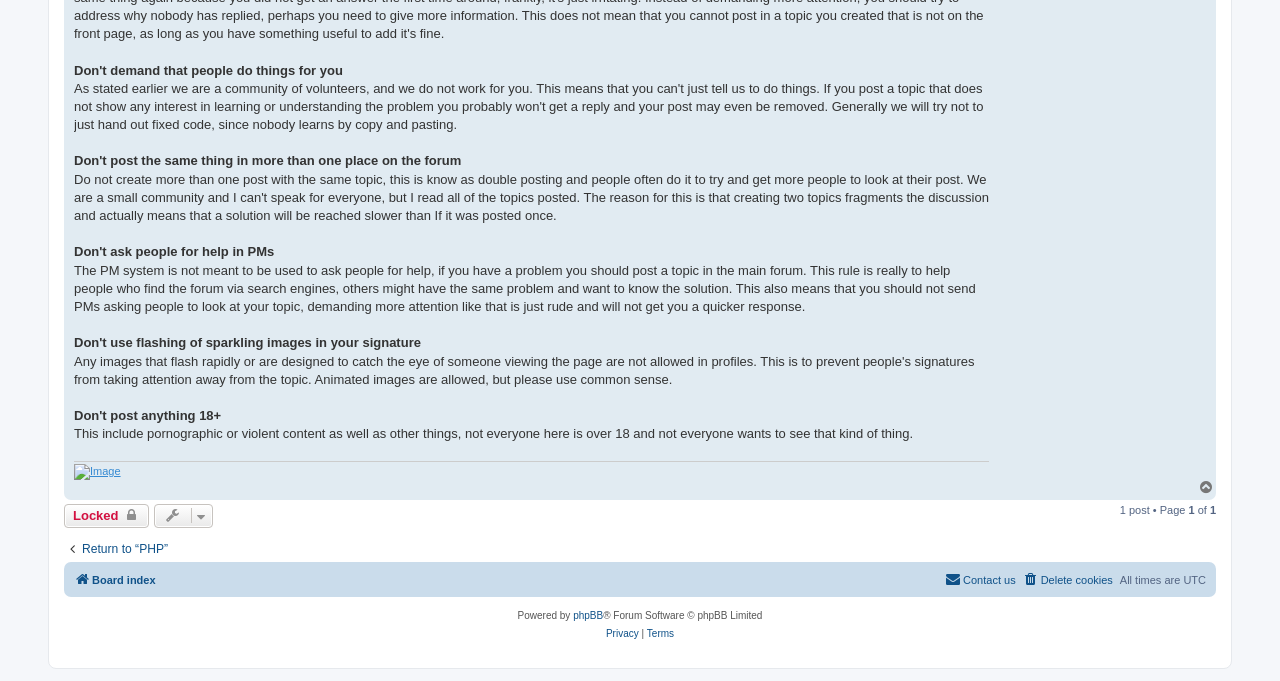Locate the coordinates of the bounding box for the clickable region that fulfills this instruction: "Click the 'Return to “PHP”' link".

[0.05, 0.797, 0.131, 0.82]